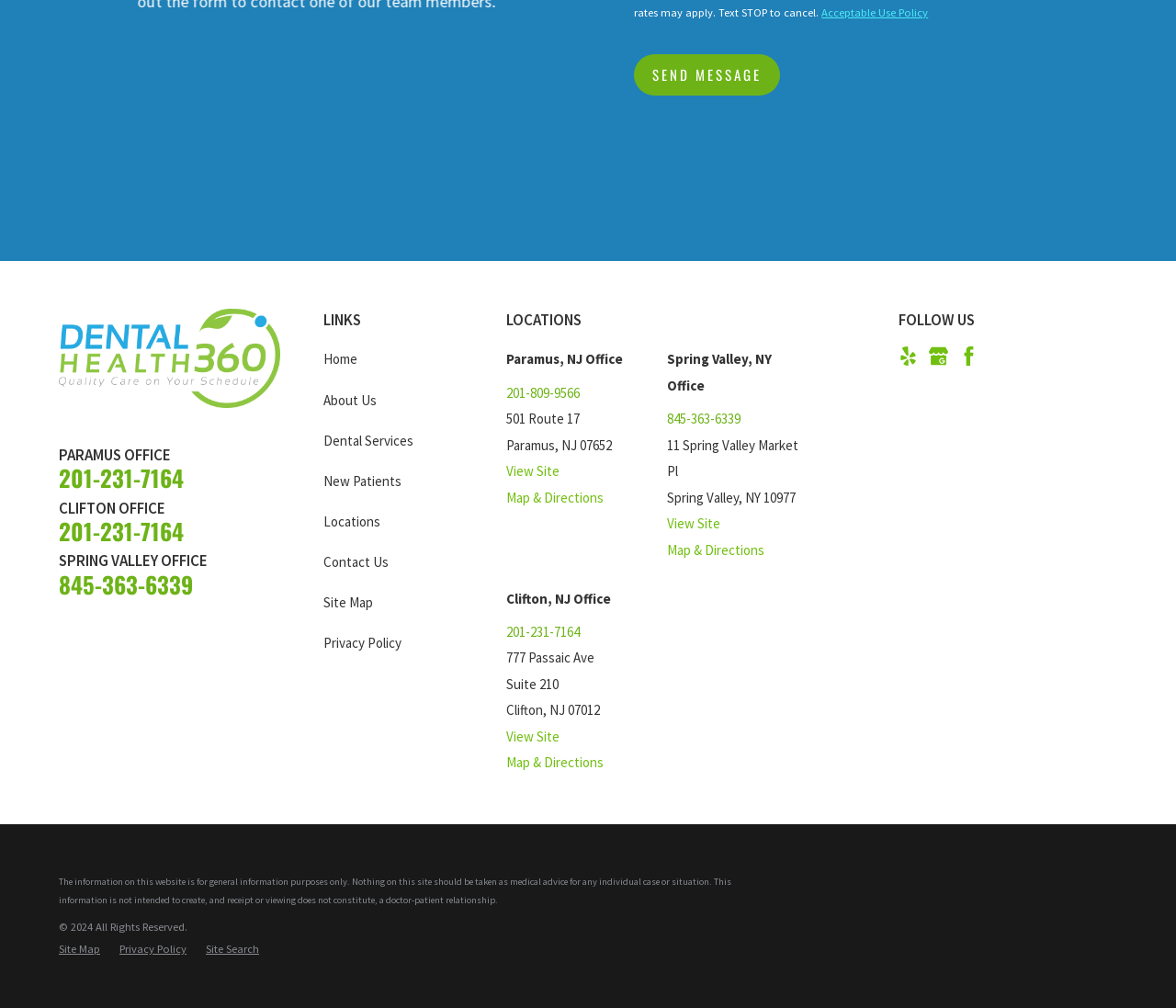Please locate the bounding box coordinates of the element's region that needs to be clicked to follow the instruction: "Call Paramus office". The bounding box coordinates should be provided as four float numbers between 0 and 1, i.e., [left, top, right, bottom].

[0.05, 0.457, 0.156, 0.49]